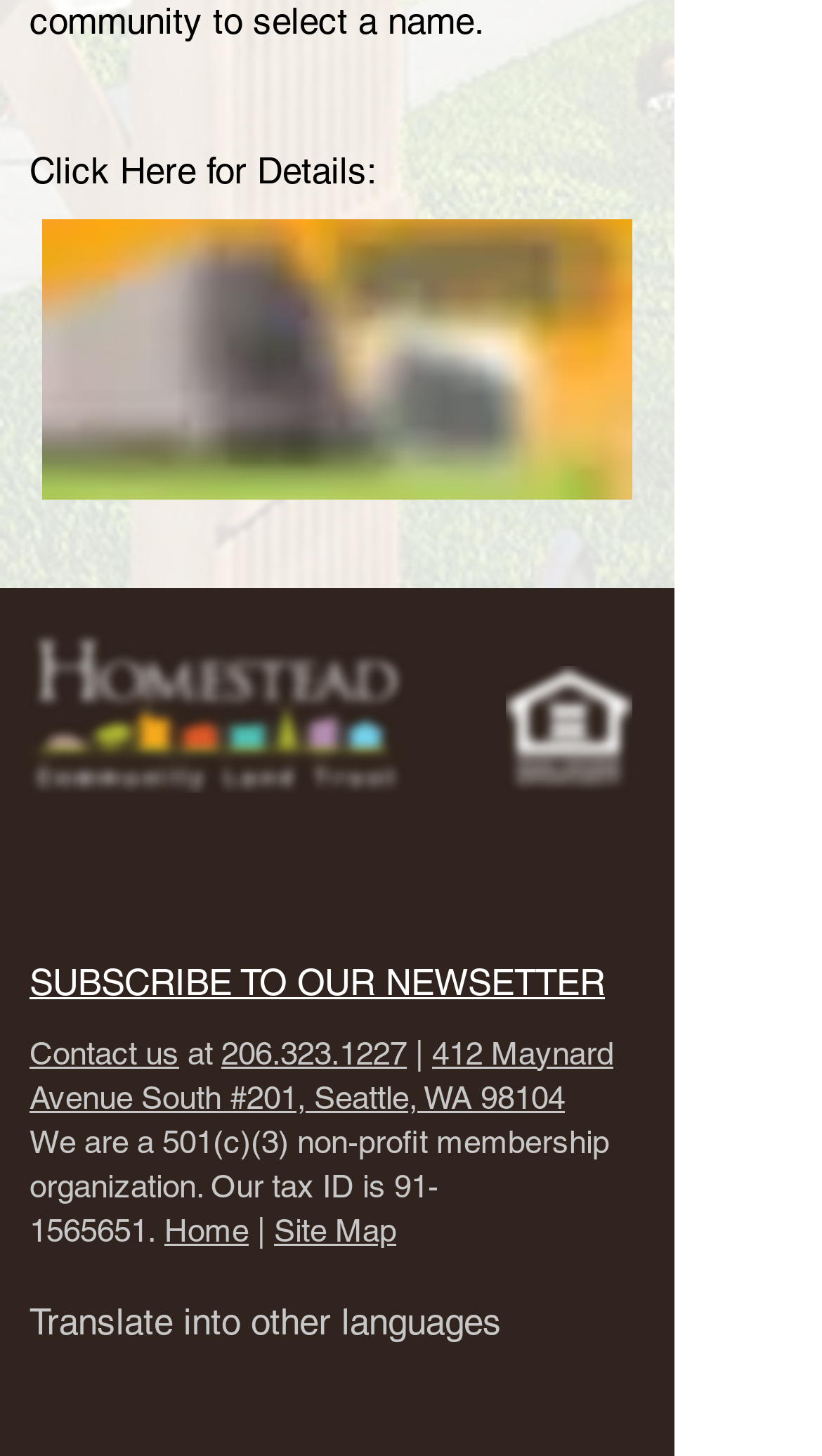Identify the bounding box for the UI element described as: "206.323.1227". The coordinates should be four float numbers between 0 and 1, i.e., [left, top, right, bottom].

[0.269, 0.711, 0.495, 0.735]